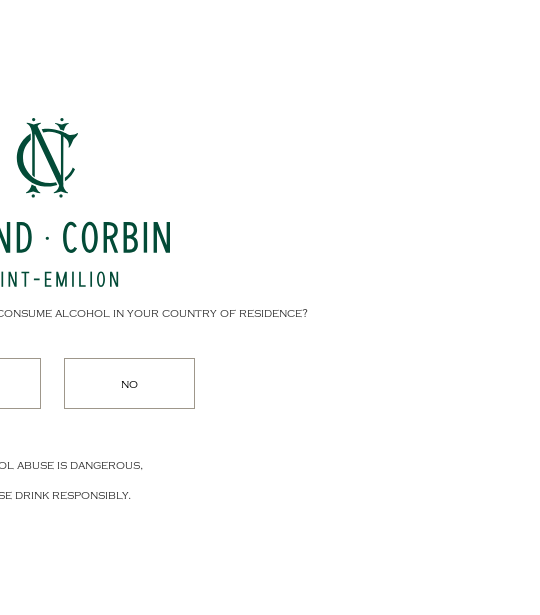What is the purpose of the 'YES' and 'NO' buttons?
We need a detailed and meticulous answer to the question.

The buttons are placed below the question 'ARE YOU ABOVE THE LEGAL AGE TO CONSUME ALCOHOL IN YOUR COUNTRY OF RESIDENCE?' and are meant to ensure that the user is of legal drinking age in their country of residence, thereby complying with legal drinking age regulations.